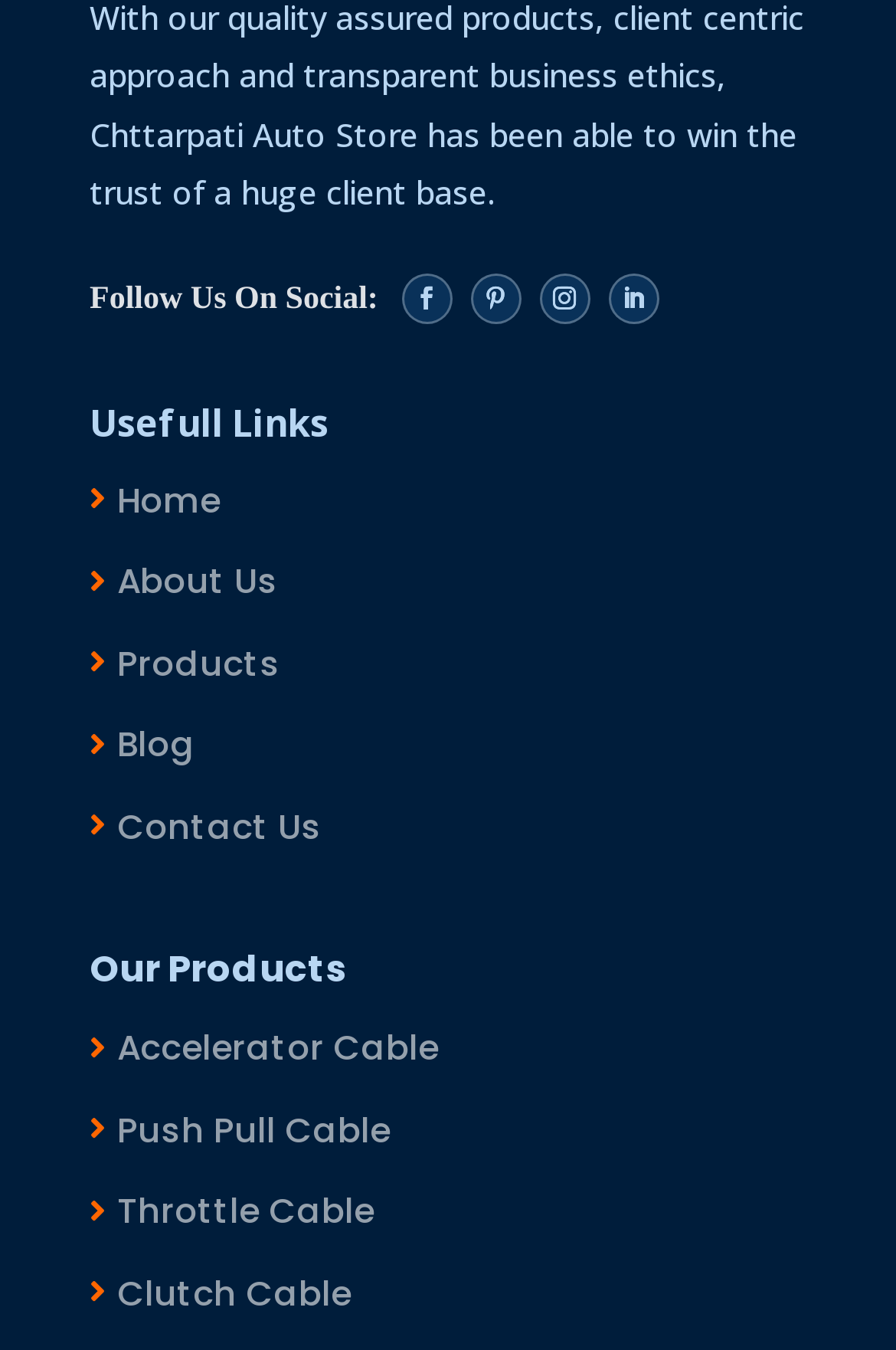Provide a brief response in the form of a single word or phrase:
What is the second link under 'Usefull Links'?

About Us